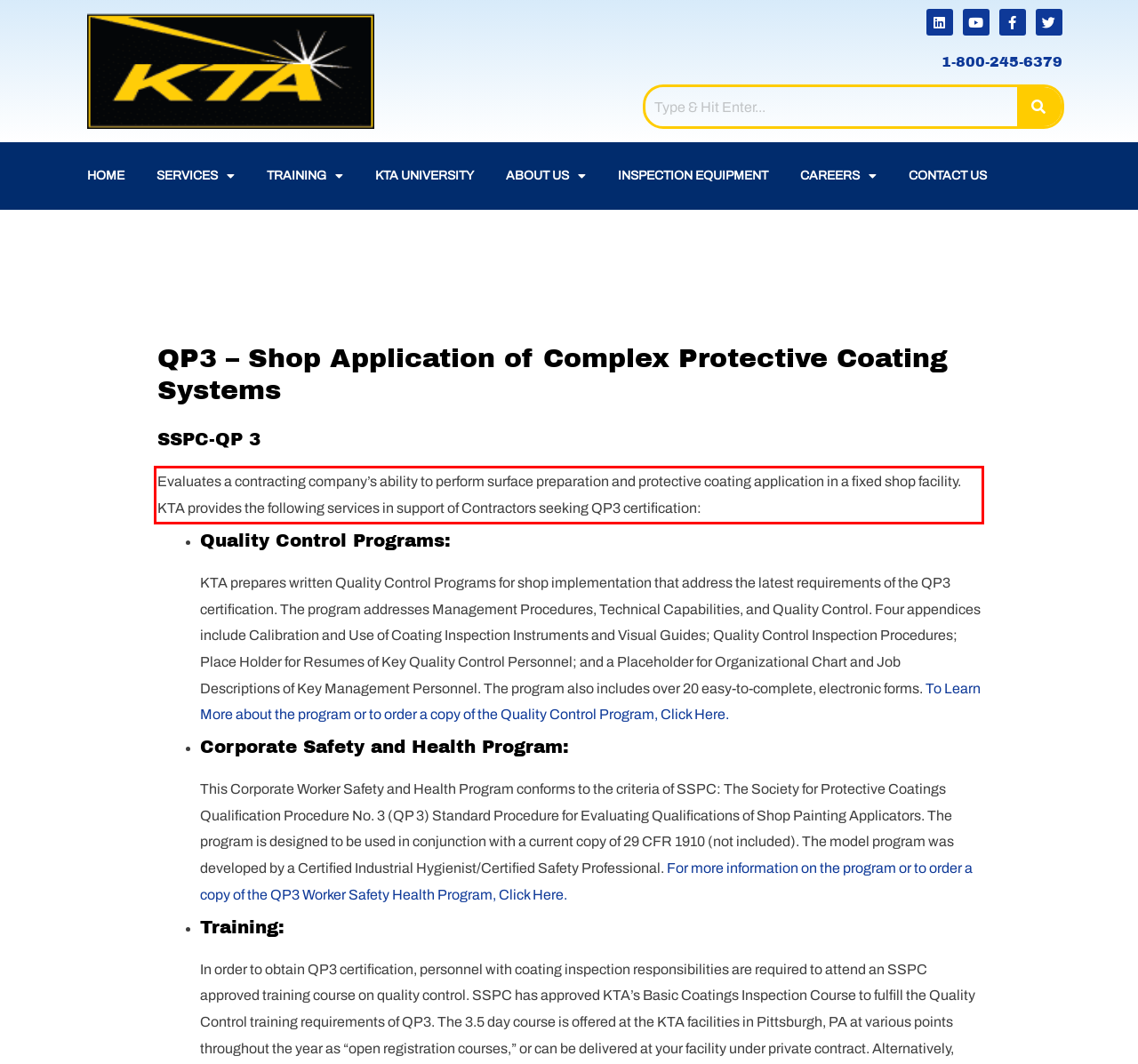Observe the screenshot of the webpage that includes a red rectangle bounding box. Conduct OCR on the content inside this red bounding box and generate the text.

Evaluates a contracting company’s ability to perform surface preparation and protective coating application in a fixed shop facility. KTA provides the following services in support of Contractors seeking QP3 certification: